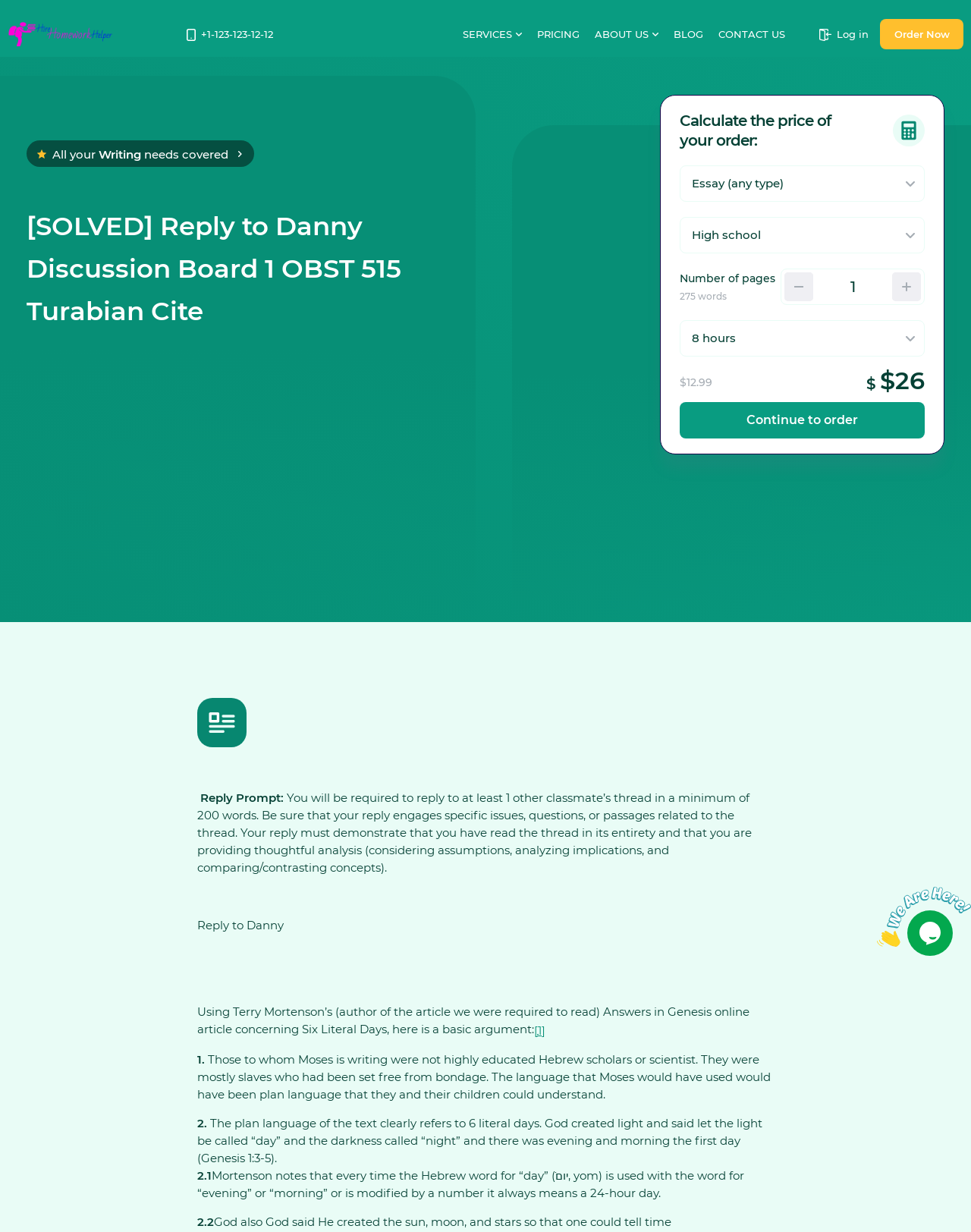Determine the bounding box coordinates for the area you should click to complete the following instruction: "Click on the 'Order Now' button".

[0.906, 0.015, 0.992, 0.04]